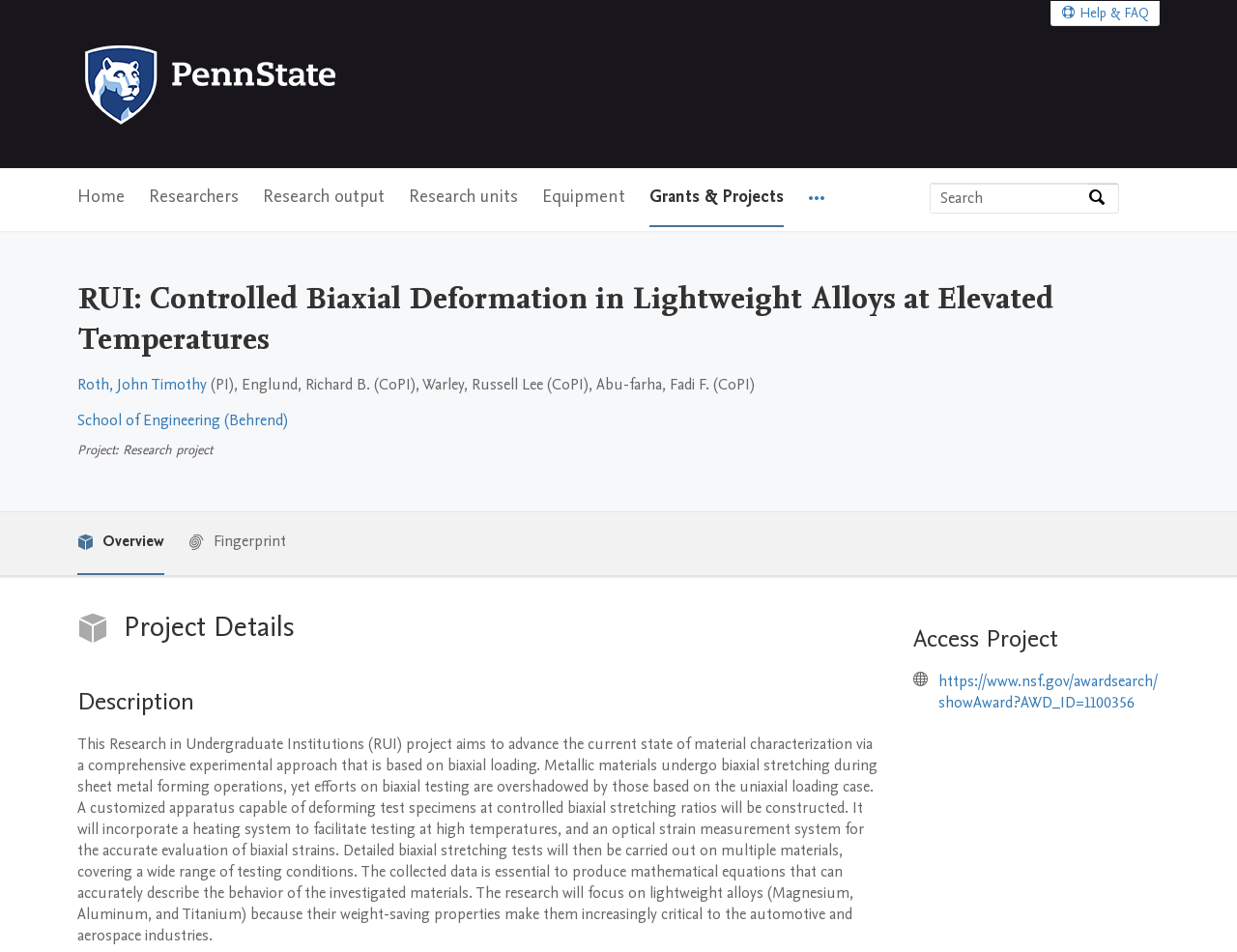Locate the bounding box coordinates of the element you need to click to accomplish the task described by this instruction: "View project details".

[0.062, 0.638, 0.704, 0.685]